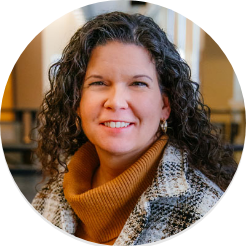What is Dana's degree in?
Refer to the screenshot and deliver a thorough answer to the question presented.

The caption states that Dana holds a degree in Education from Southeast Missouri State University, with a focus on Special Education.